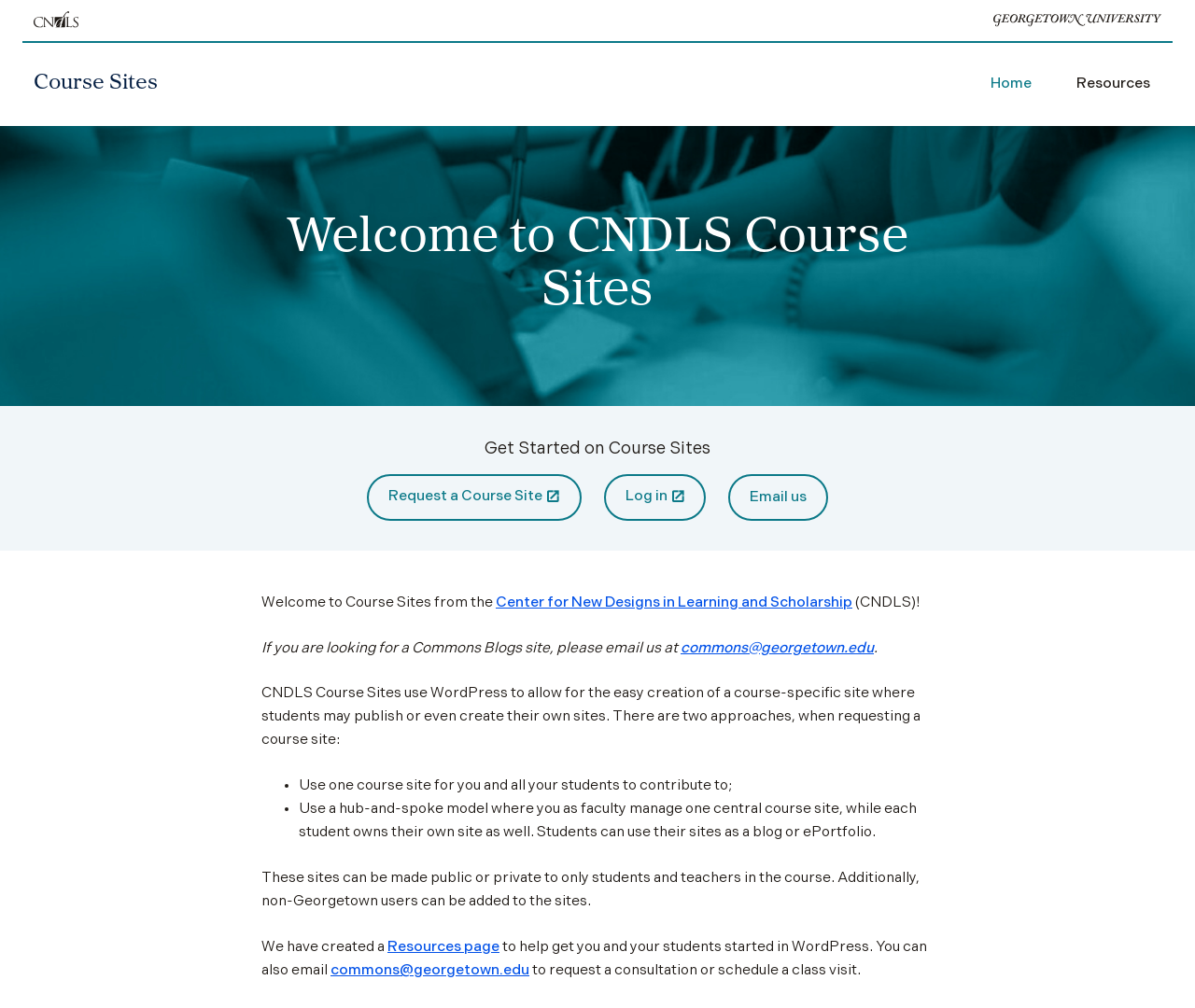Describe the webpage in detail, including text, images, and layout.

The webpage is titled "CNDLS Course Sites" and features a logo of the Center for New Designs in Learning and Scholarship at the top left corner, accompanied by a link to the center's website. On the top right corner, there is a logo of Georgetown University, also accompanied by a link to the university's website.

Below the logos, there is a horizontal separator line that spans the width of the page. Underneath the separator, there is a prominent link to "Course Sites" on the left side.

The main content of the page is divided into two sections. On the left side, there is a navigation menu with links to "Home" and "Resources". On the right side, there is a heading that reads "Welcome to CNDLS Course Sites". Below the heading, there is a section that provides an introduction to Course Sites, with links to request a course site, log in, and email the support team.

The main content area also features a paragraph of text that explains the purpose of Course Sites, which is to allow faculty to create course-specific sites using WordPress. The text describes two approaches to using Course Sites: one where the faculty member creates a single site for the entire class, and another where each student has their own site.

Below this paragraph, there is a list of two bullet points that outline the benefits of using Course Sites. The list is followed by another paragraph of text that explains the flexibility of Course Sites, including the ability to make them public or private and to add non-Georgetown users.

At the bottom of the page, there is a section that promotes the "Resources page" and encourages users to email the support team for consultations or class visits.